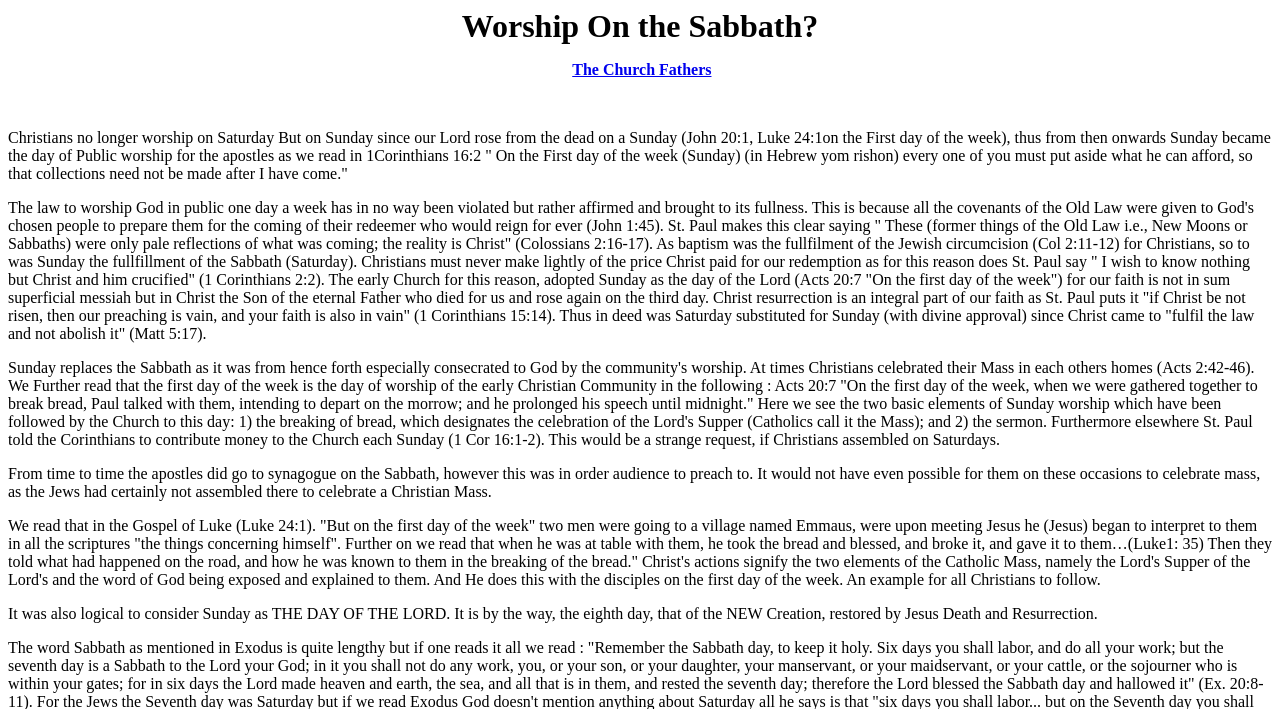Identify the bounding box of the HTML element described here: "The Church Fathers". Provide the coordinates as four float numbers between 0 and 1: [left, top, right, bottom].

[0.447, 0.086, 0.556, 0.11]